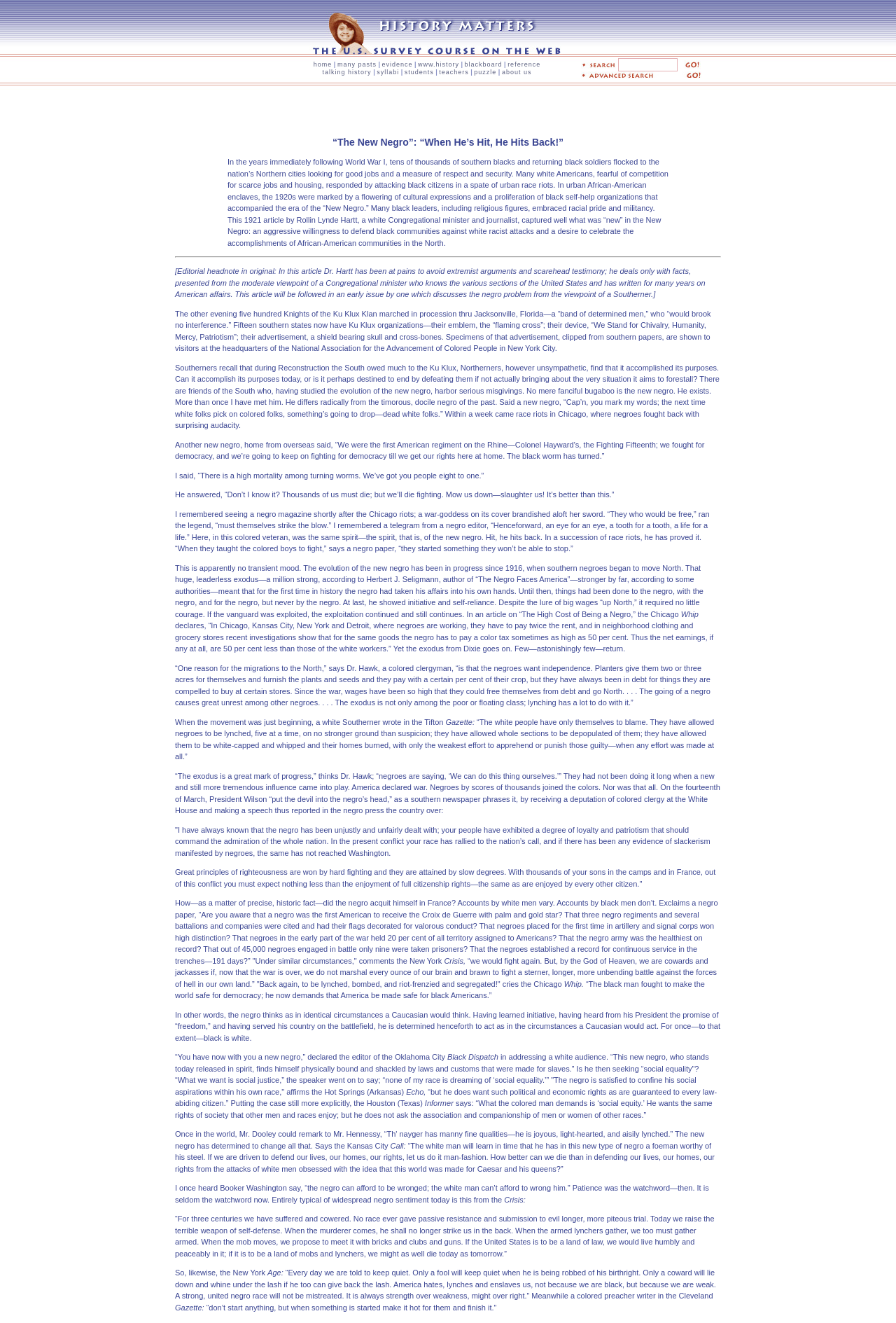Refer to the image and answer the question with as much detail as possible: What is the author's opinion about the new negro?

The author's opinion about the new negro is that they are determined to fight for their rights and freedom, as evident from the quotes and statements made by the new negroes in the article, such as 'When they taught the colored boys to fight, they started something they won’t be able to stop' and 'We will die fighting'.